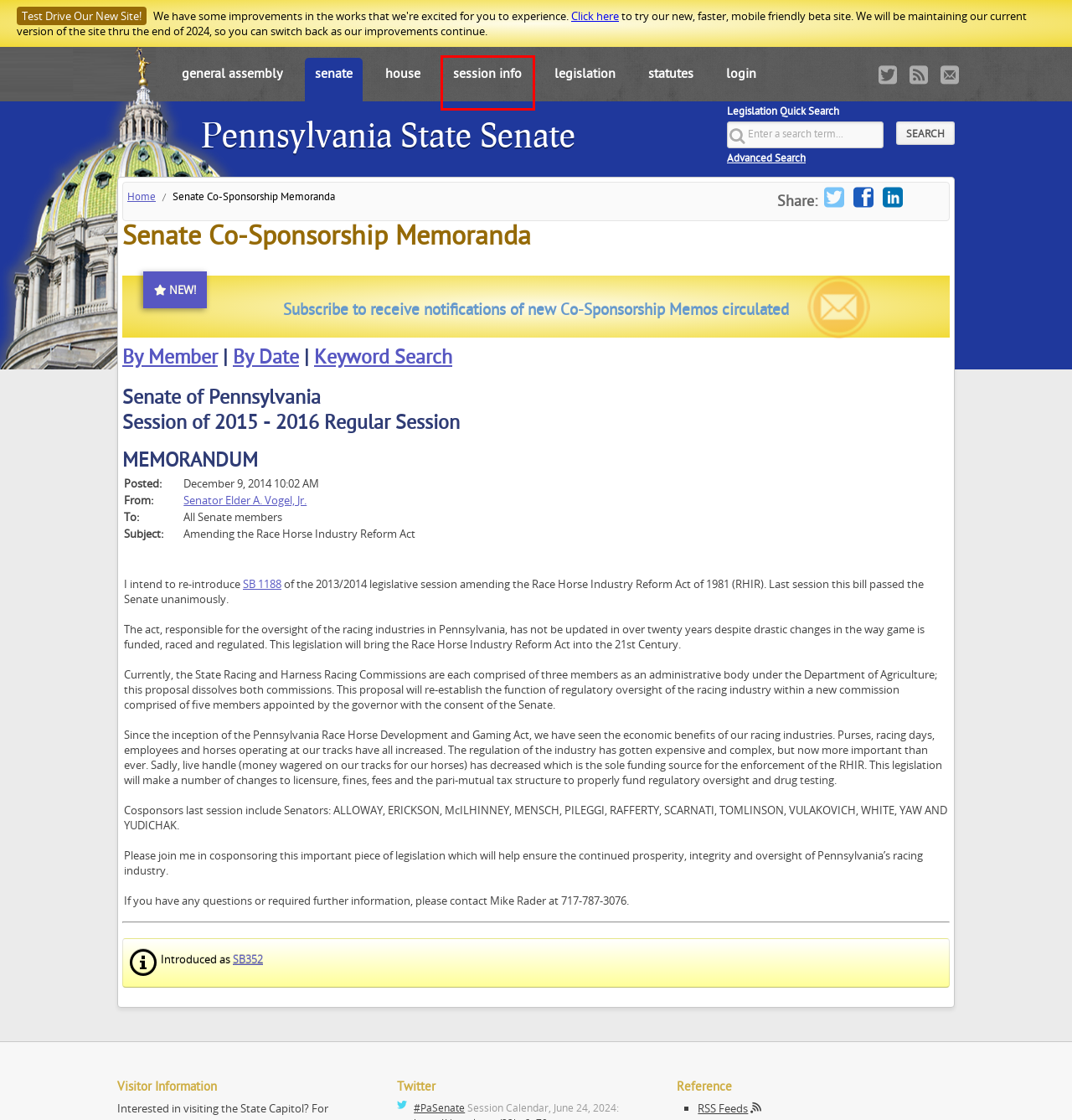You are looking at a screenshot of a webpage with a red bounding box around an element. Determine the best matching webpage description for the new webpage resulting from clicking the element in the red bounding box. Here are the descriptions:
A. PA House of Representatives
B. PaLegis Notifications - PA General Assembly
C. Bills and Amendments - PA General Assembly
D. Senate RSS Feeds - PA State Senate
E. PA State Senate
F. The Official Website of the Pennsylvania General Assembly
G. Statutes of Pennsylvania and the Constitution of Pennsylvania - PA General Assembly
H. Session Information - PA General Assembly

H